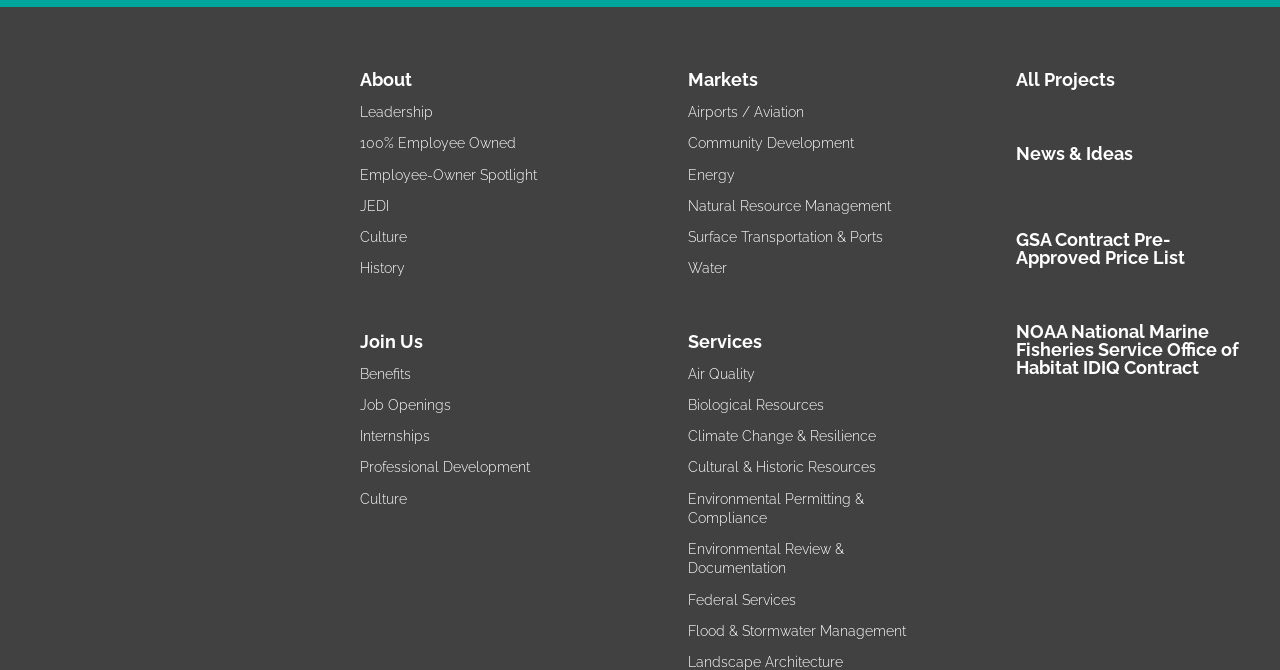Determine the bounding box coordinates of the region I should click to achieve the following instruction: "Read News & Ideas". Ensure the bounding box coordinates are four float numbers between 0 and 1, i.e., [left, top, right, bottom].

[0.794, 0.213, 0.885, 0.245]